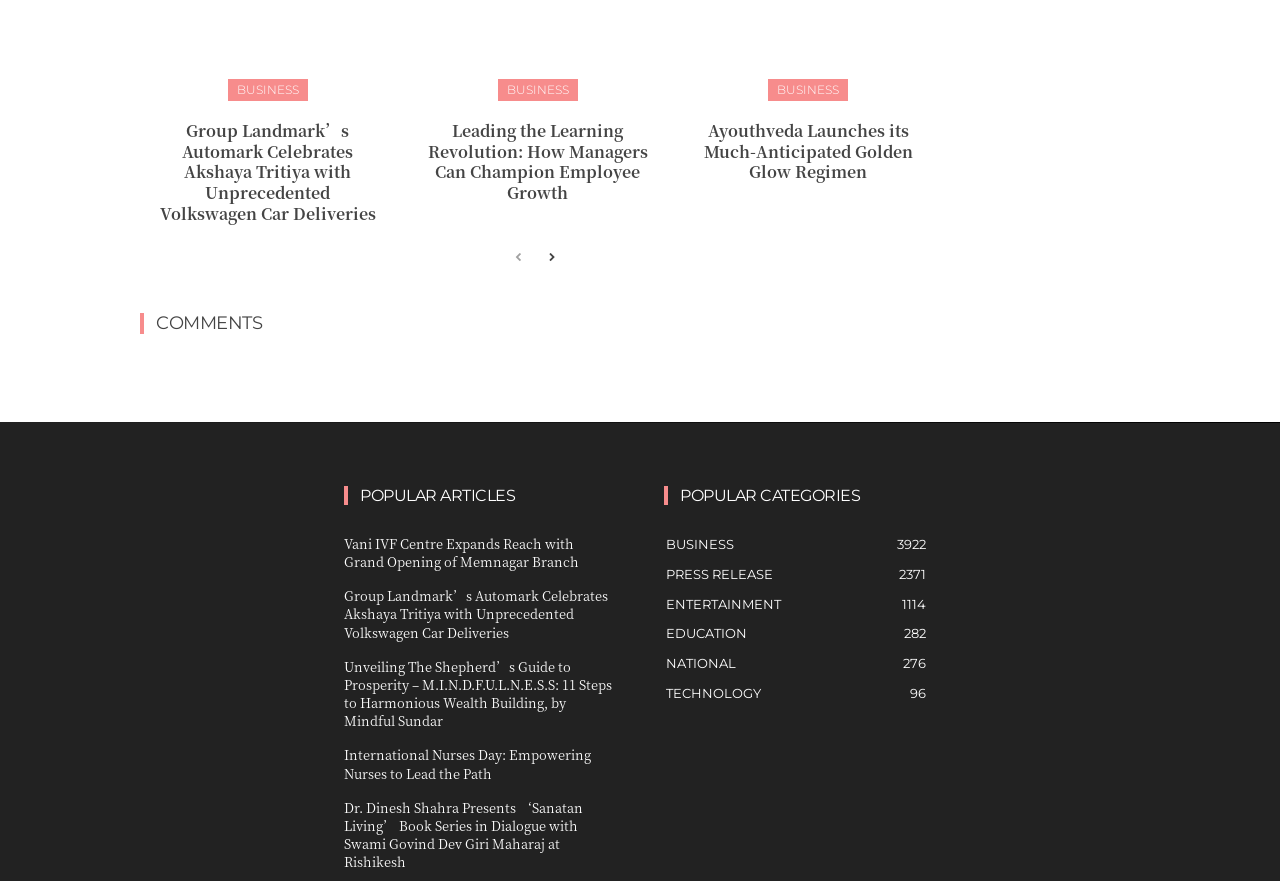Please locate the clickable area by providing the bounding box coordinates to follow this instruction: "Click on 'TECHNOLOGY 96'".

[0.52, 0.778, 0.595, 0.796]